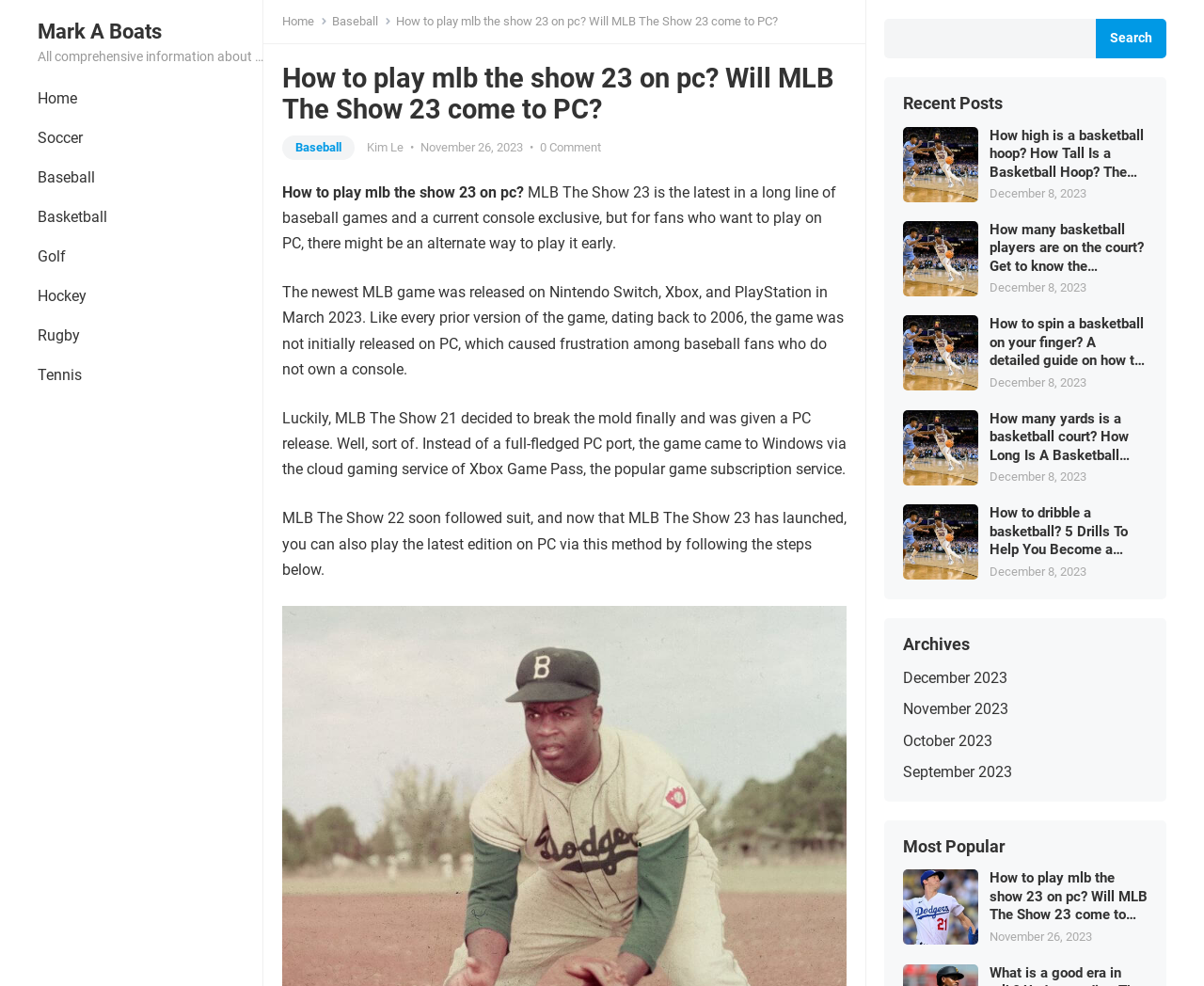Kindly determine the bounding box coordinates of the area that needs to be clicked to fulfill this instruction: "Search for something".

[0.734, 0.019, 0.969, 0.059]